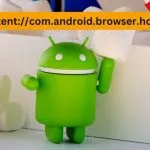Detail the scene depicted in the image with as much precision as possible.

The image features a playful green Android mascot, known for its friendly demeanor and distinctive design, which includes a rounded body, large white eyes, and small antennae protruding from the top of its head. The character is depicted in a cheerful pose, raising one arm as if waving or greeting viewers, embodying the approachable and fun spirit associated with the Android operating system. The background is minimalistic, enhancing the focus on the mascot itself. Alongside the image is a reference to a link related to "content://com.android.browser.home/", suggesting a connection to Android's browser features or home settings. This visual encapsulates the modern and user-friendly essence of Android technology.